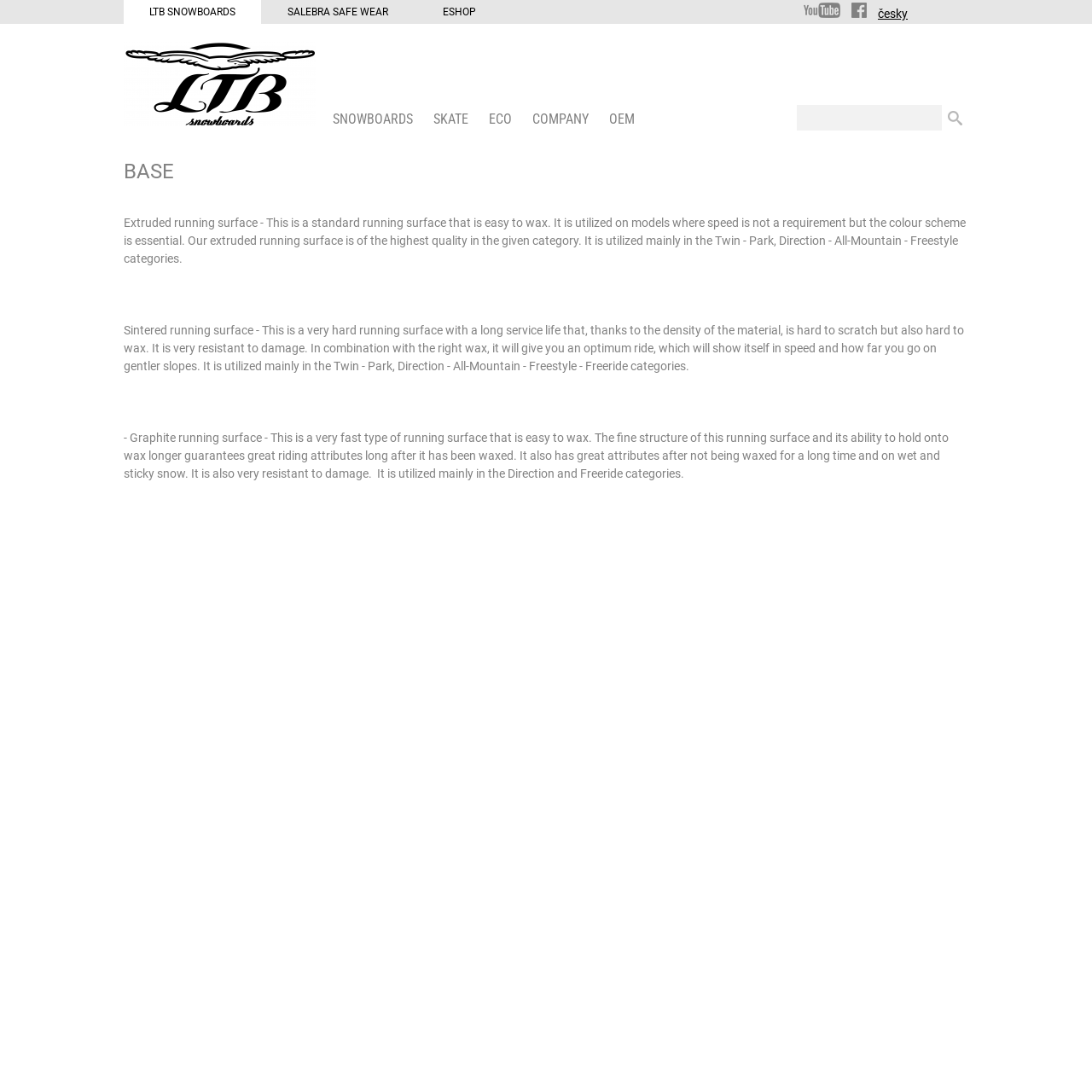Determine the bounding box coordinates for the area you should click to complete the following instruction: "Click on SNOWBOARDS".

[0.305, 0.1, 0.381, 0.119]